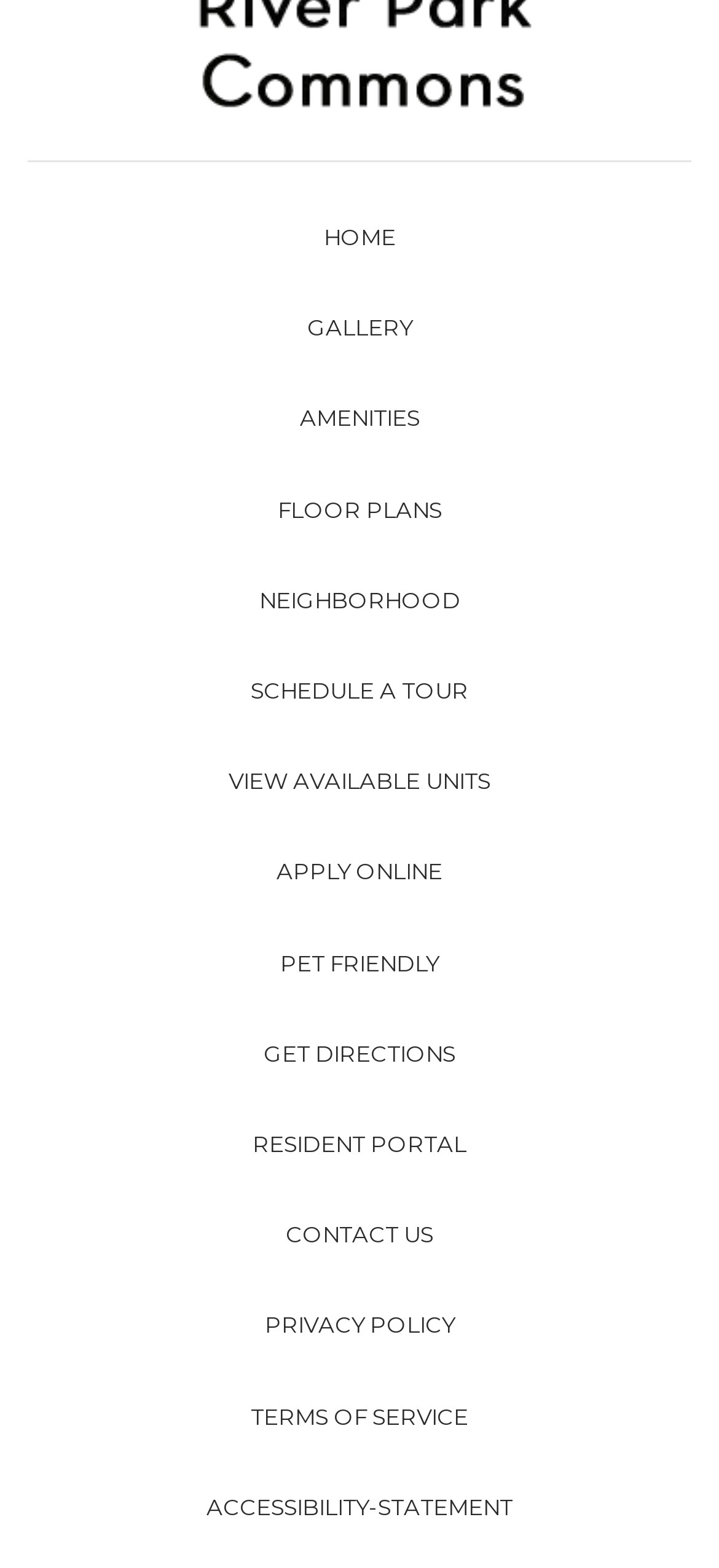Determine the bounding box coordinates for the area you should click to complete the following instruction: "Visit 'COFFEE BIANCO'".

None